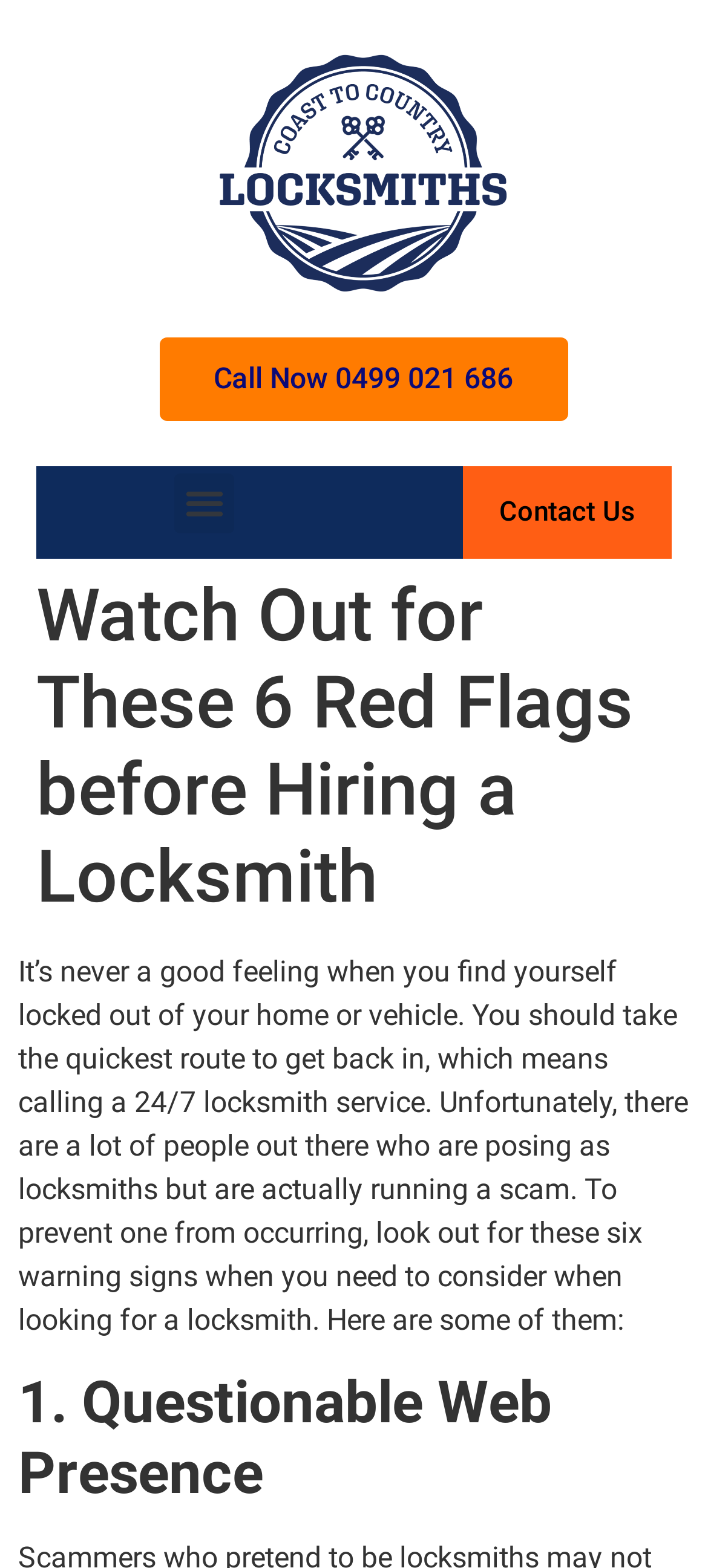Please locate and retrieve the main header text of the webpage.

Watch Out for These 6 Red Flags before Hiring a Locksmith